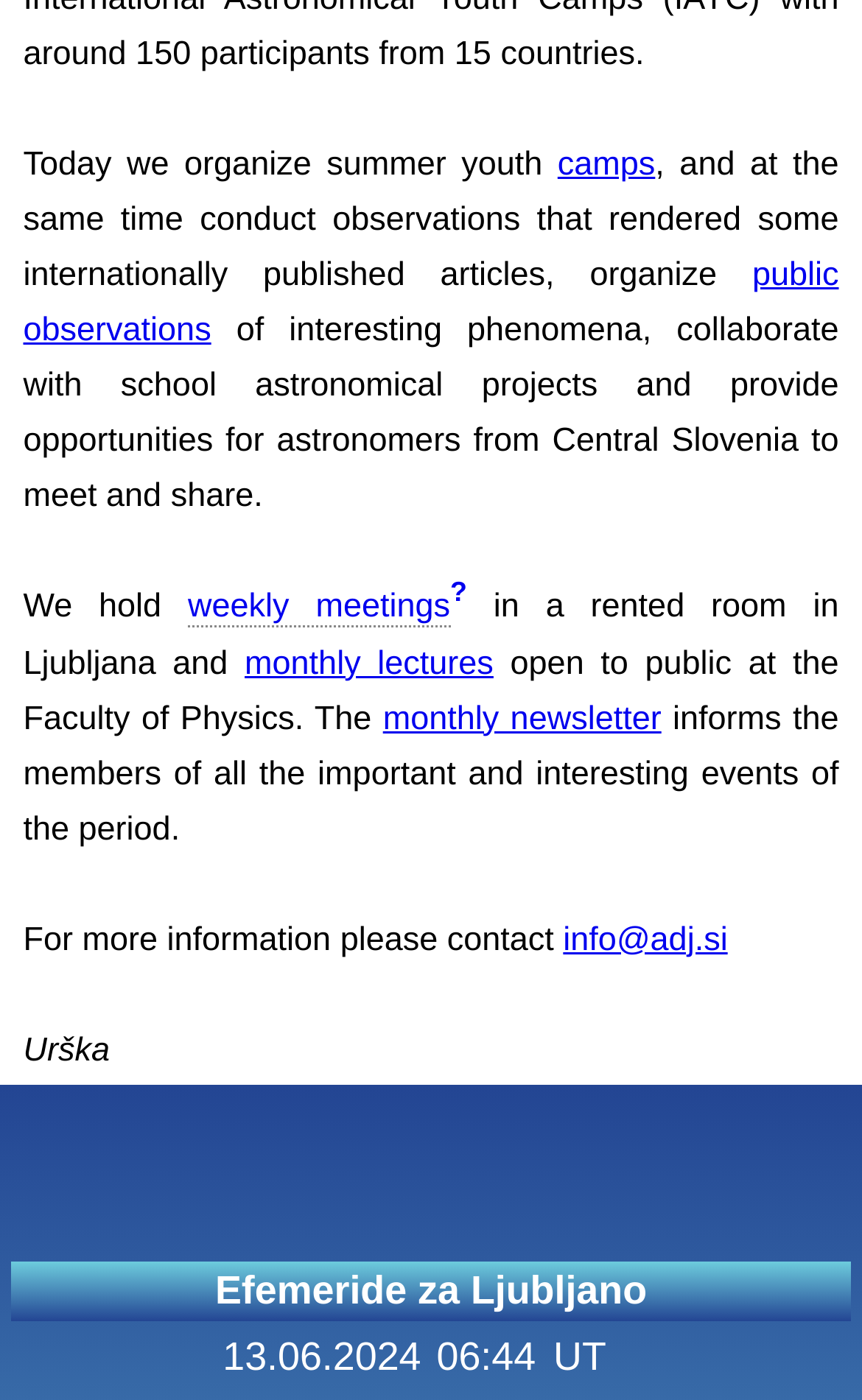Respond to the following query with just one word or a short phrase: 
What is the purpose of the weekly meetings?

not specified